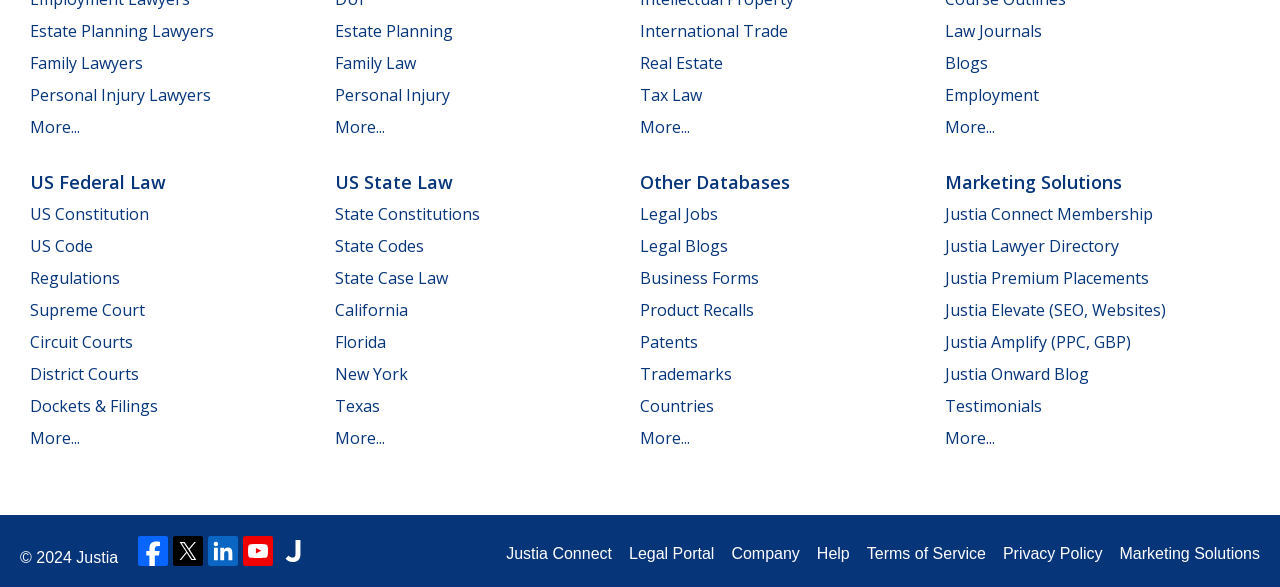What is the copyright year mentioned at the bottom of the webpage?
Please respond to the question with as much detail as possible.

At the bottom of the webpage, I found a static text element that mentions the copyright year. The copyright year mentioned is 2024, which is located at the bottom-left corner of the webpage.